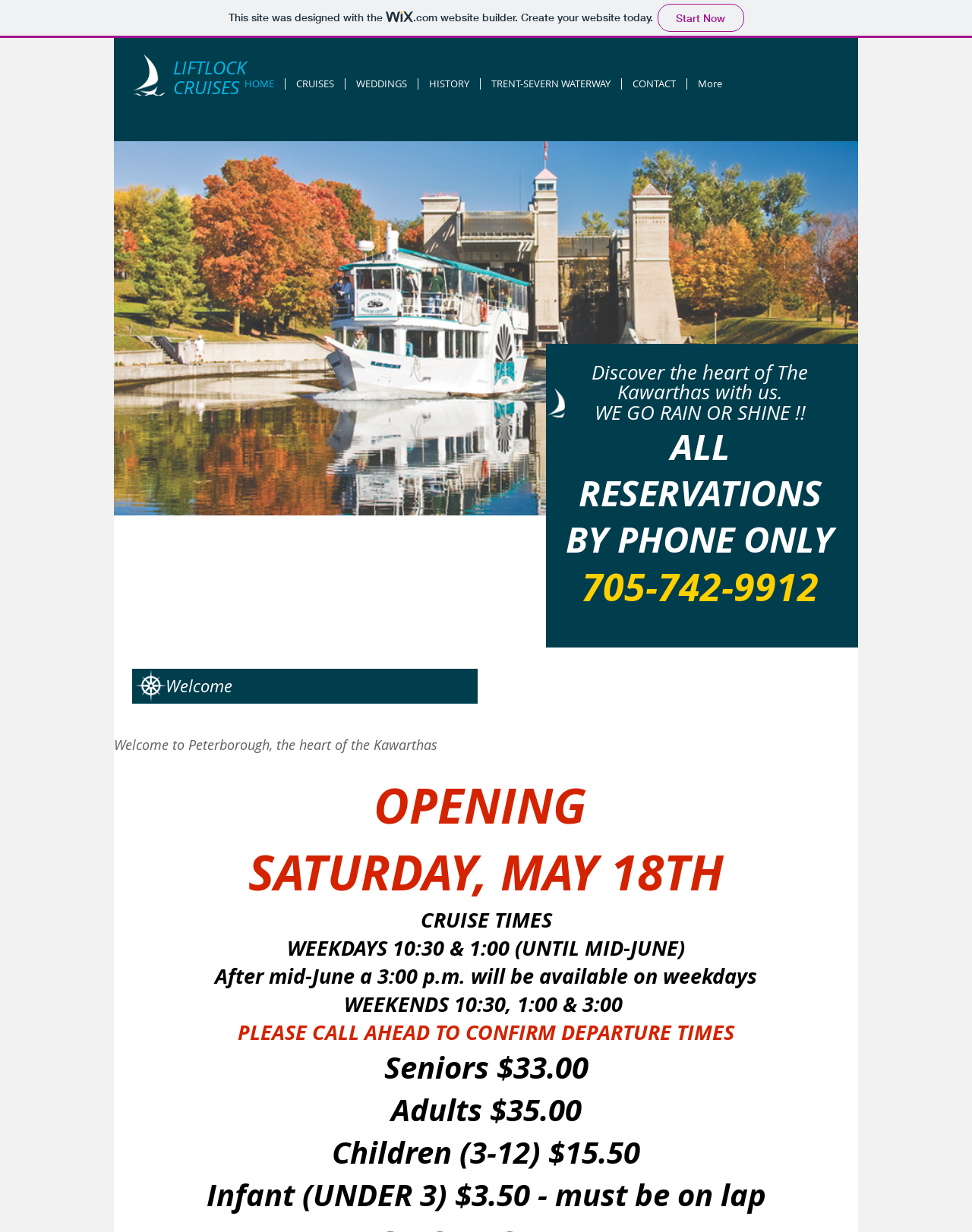Please indicate the bounding box coordinates of the element's region to be clicked to achieve the instruction: "View the 'Slide show gallery'". Provide the coordinates as four float numbers between 0 and 1, i.e., [left, top, right, bottom].

[0.117, 0.115, 0.883, 0.418]